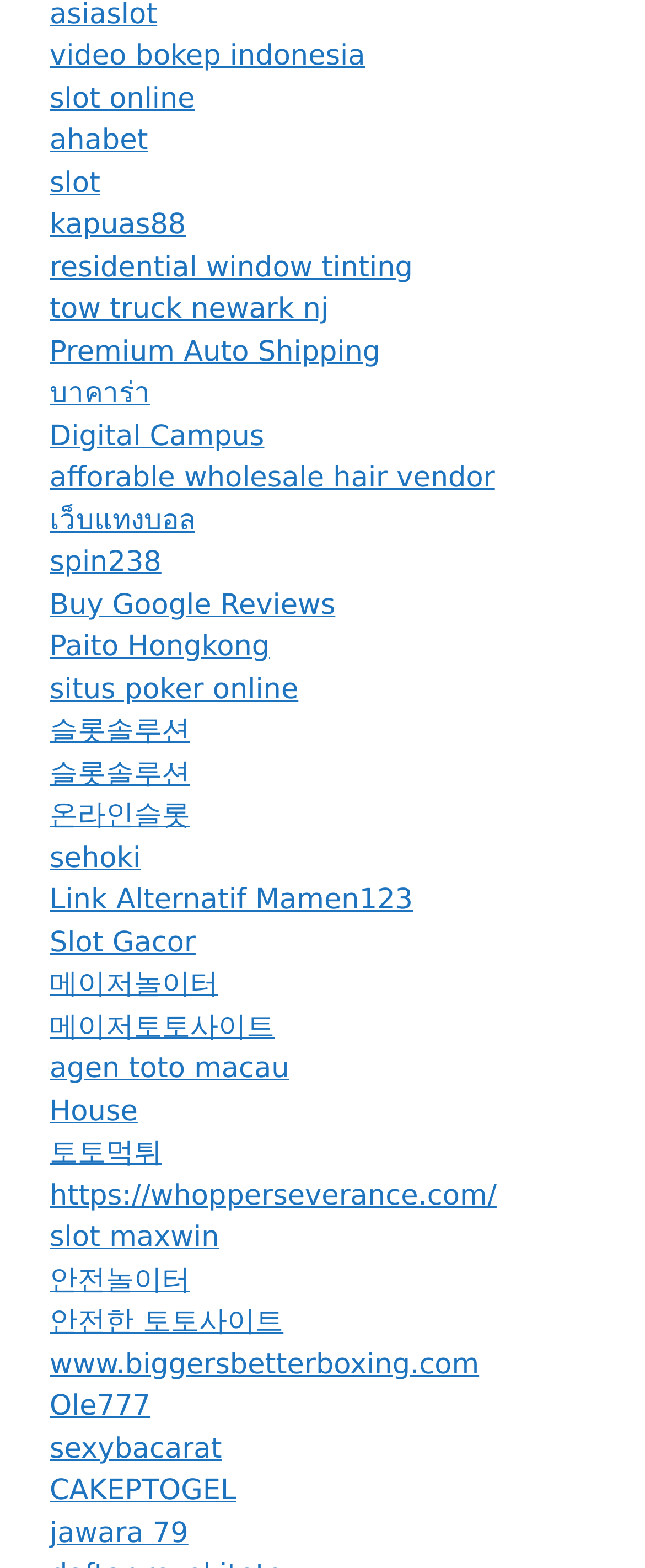Using the webpage screenshot, locate the HTML element that fits the following description and provide its bounding box: "slot".

[0.077, 0.106, 0.156, 0.127]